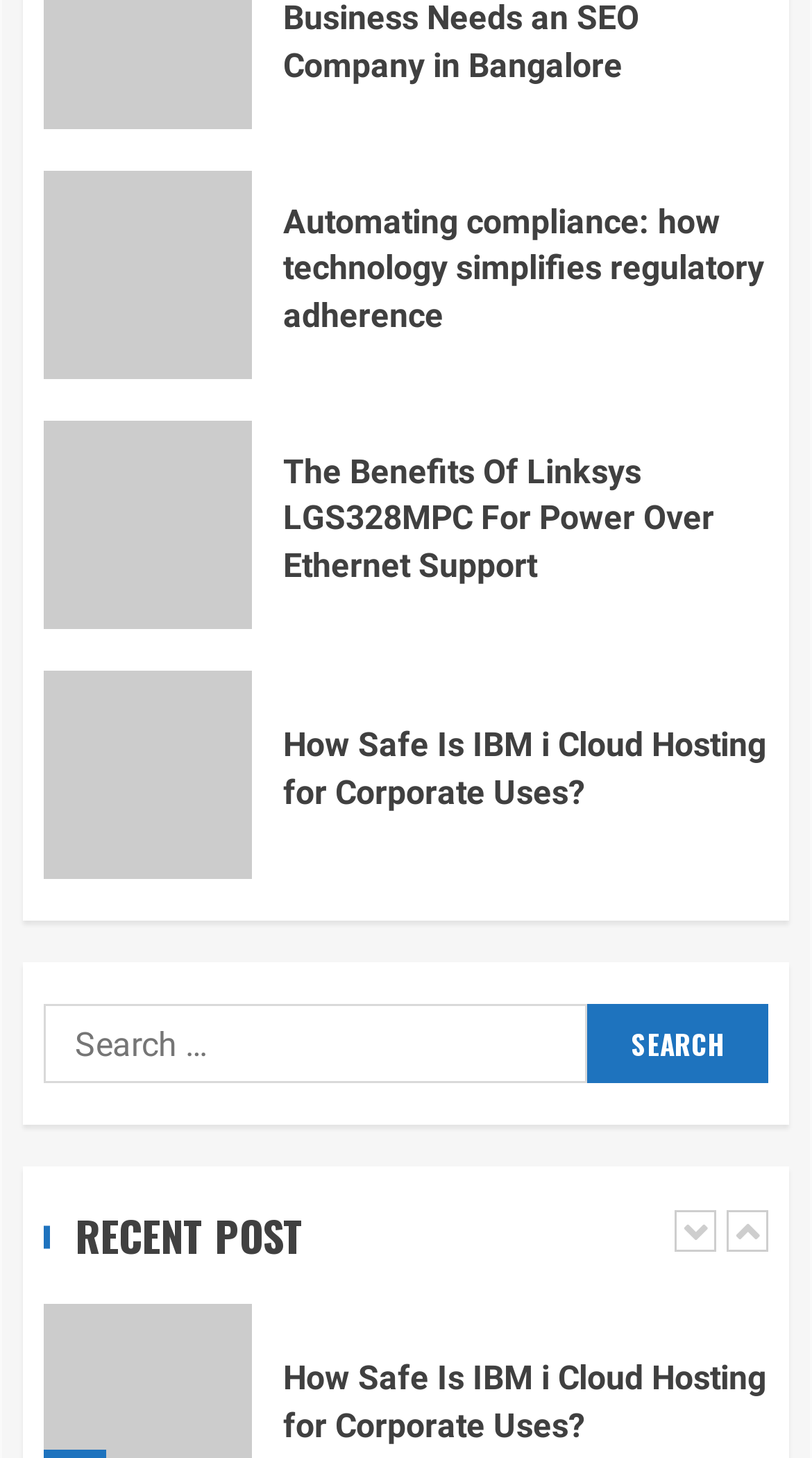Locate the bounding box coordinates of the segment that needs to be clicked to meet this instruction: "Search for something".

[0.054, 0.689, 0.723, 0.743]